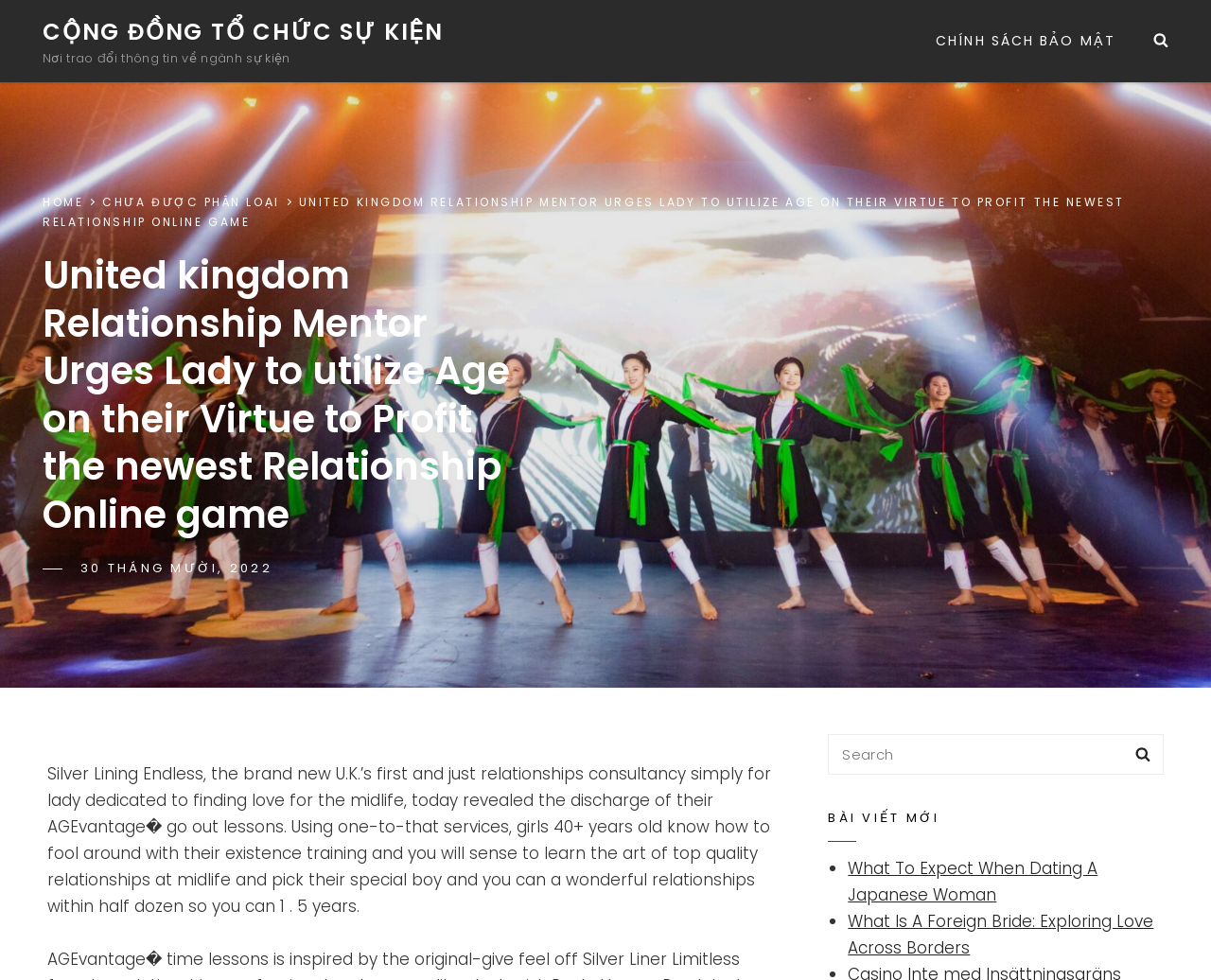What is the topic of the article?
Based on the screenshot, provide a one-word or short-phrase response.

Relationship online game